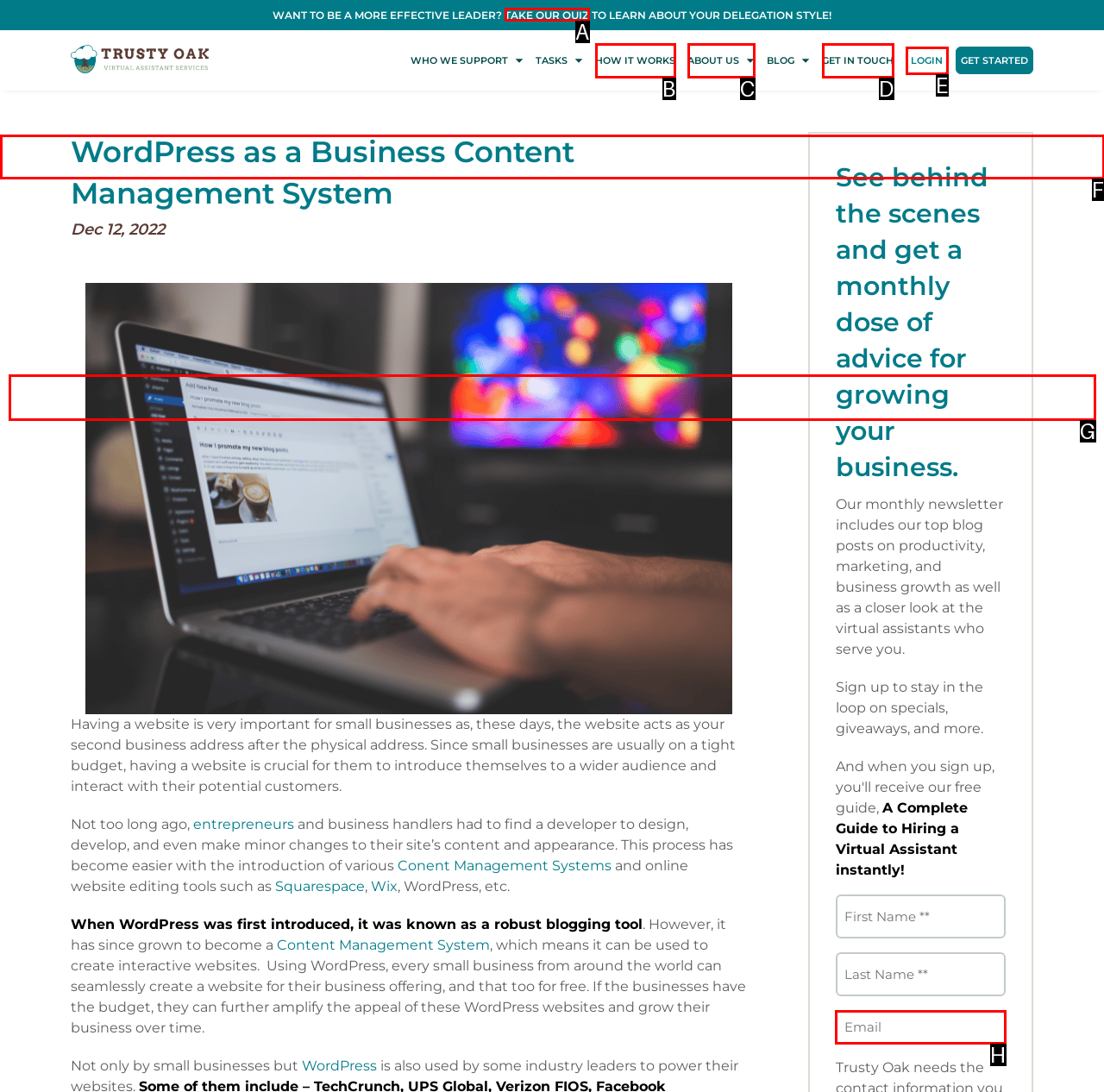Which HTML element should be clicked to complete the task: Subscribe to the monthly newsletter? Answer with the letter of the corresponding option.

H